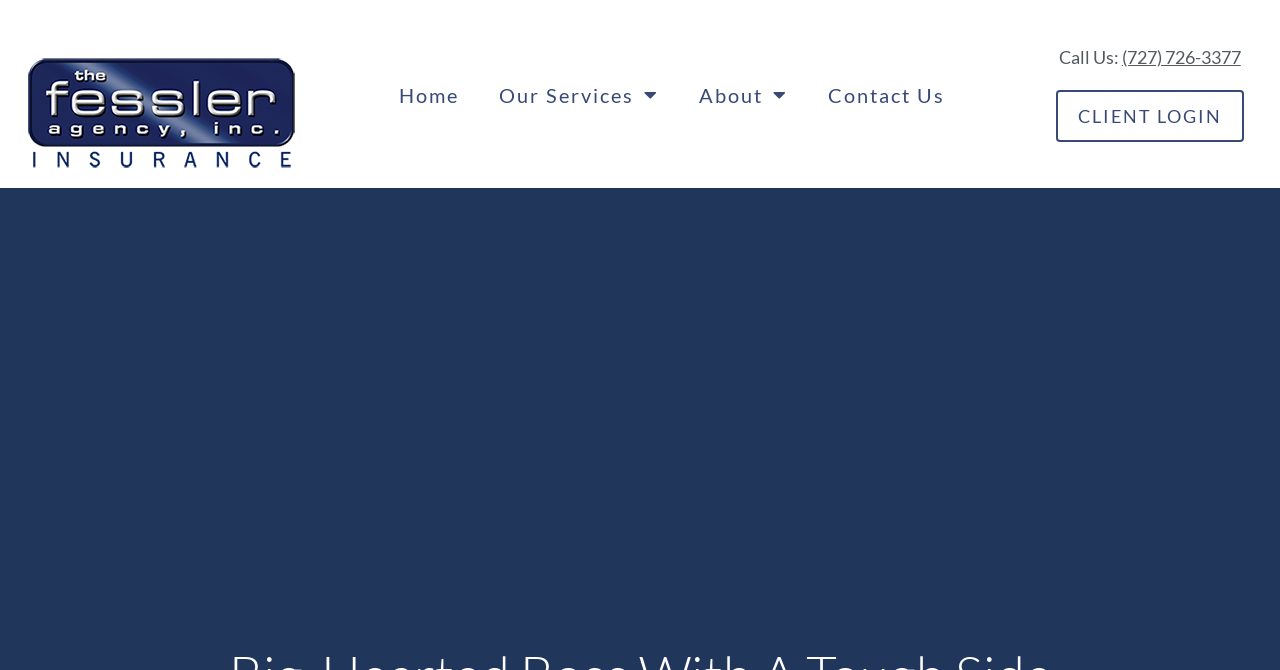Locate the heading on the webpage and return its text.

Big-Hearted Boss With A Tough Side